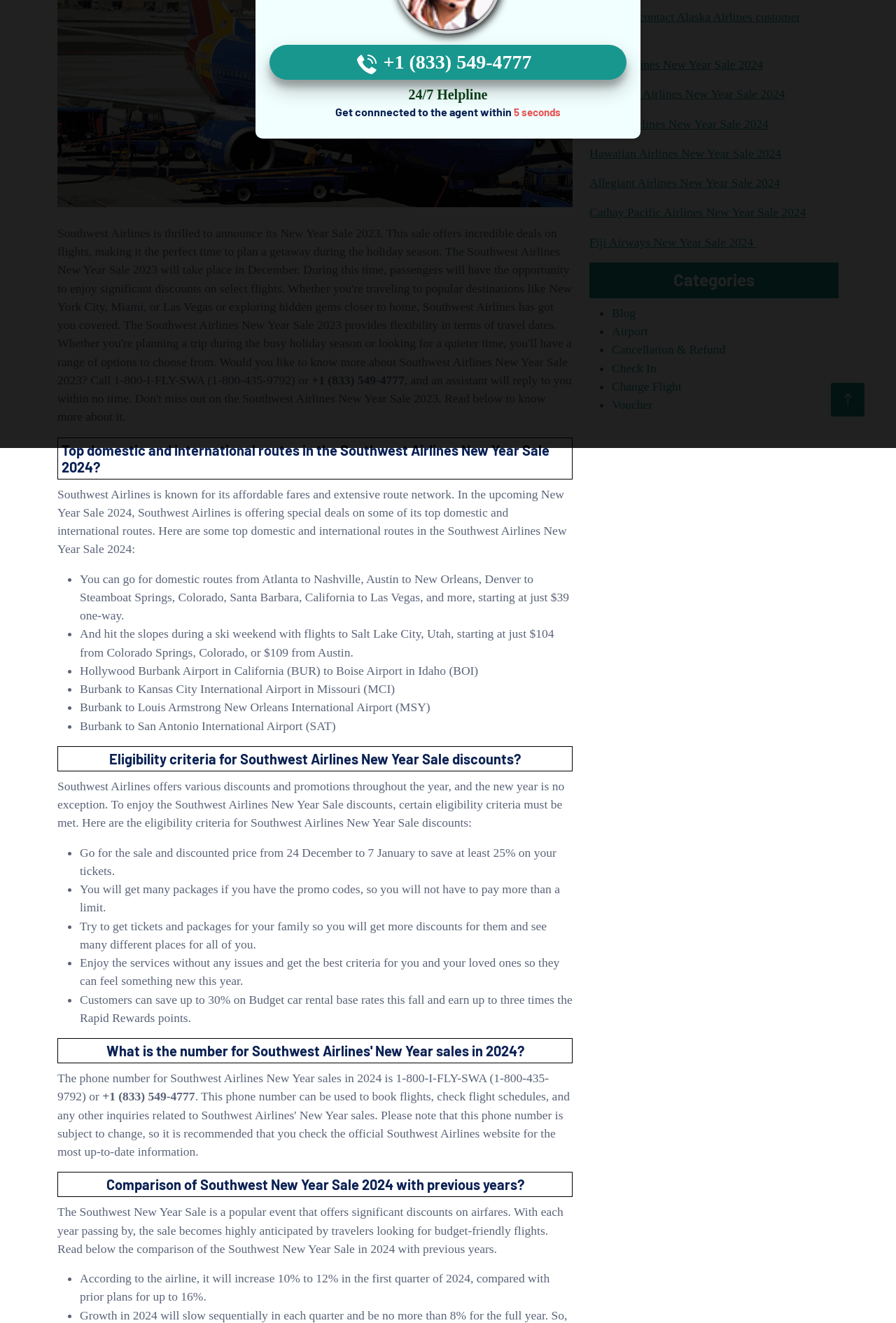Identify the bounding box of the HTML element described as: "Blog".

[0.683, 0.231, 0.709, 0.242]